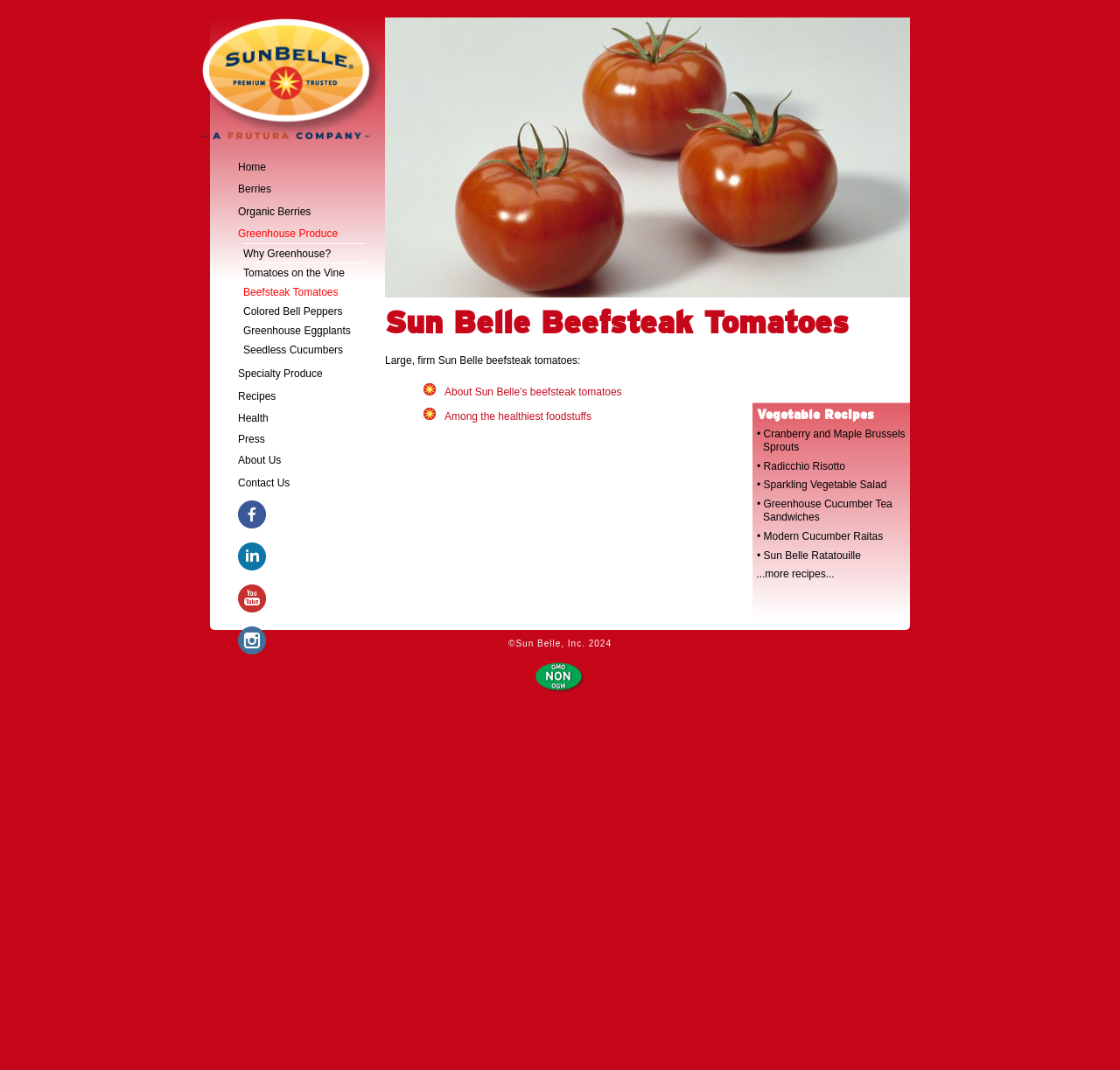Please provide a comprehensive response to the question based on the details in the image: What is the purpose of the tablist on this page?

I inferred this by examining the tablist element, which contains links to different categories such as 'Home', 'Berries', 'Greenhouse Produce', and others. The presence of these links suggests that the tablist is used to navigate between different sections of the website.